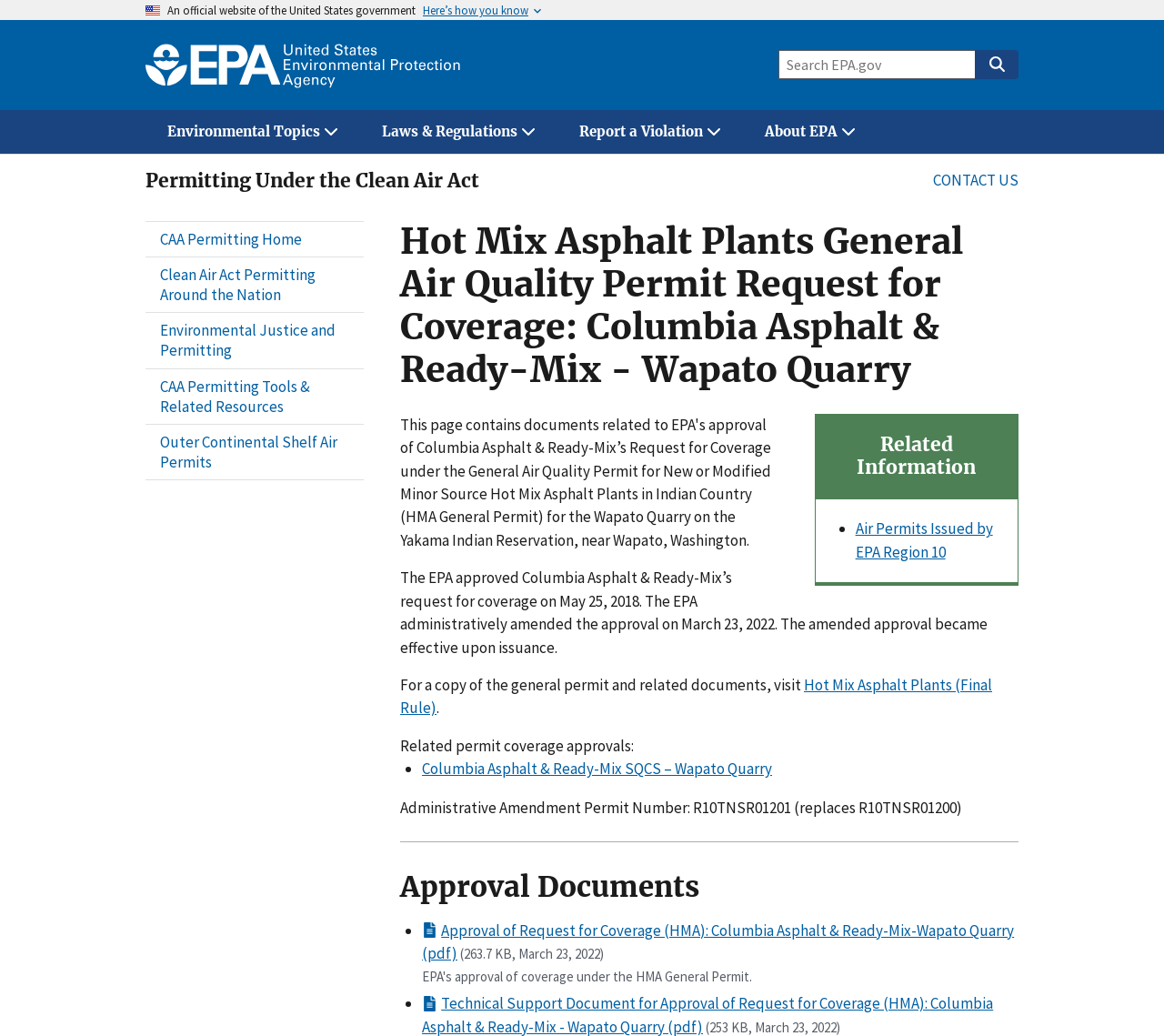Find the bounding box coordinates for the UI element whose description is: "Outer Continental Shelf Air Permits". The coordinates should be four float numbers between 0 and 1, in the format [left, top, right, bottom].

[0.125, 0.41, 0.312, 0.462]